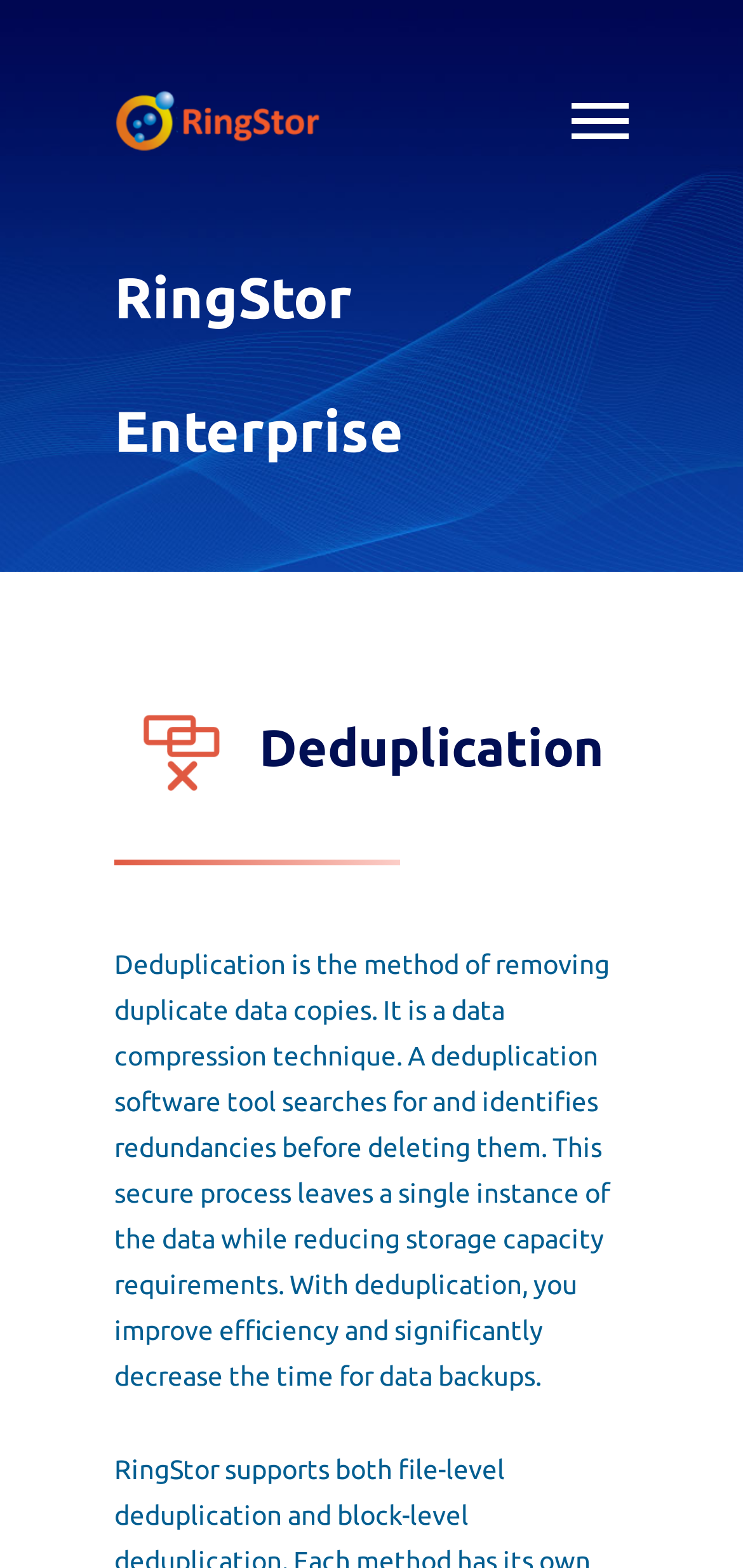What is the result of deduplication?
Based on the visual content, answer with a single word or a brief phrase.

Single instance of data